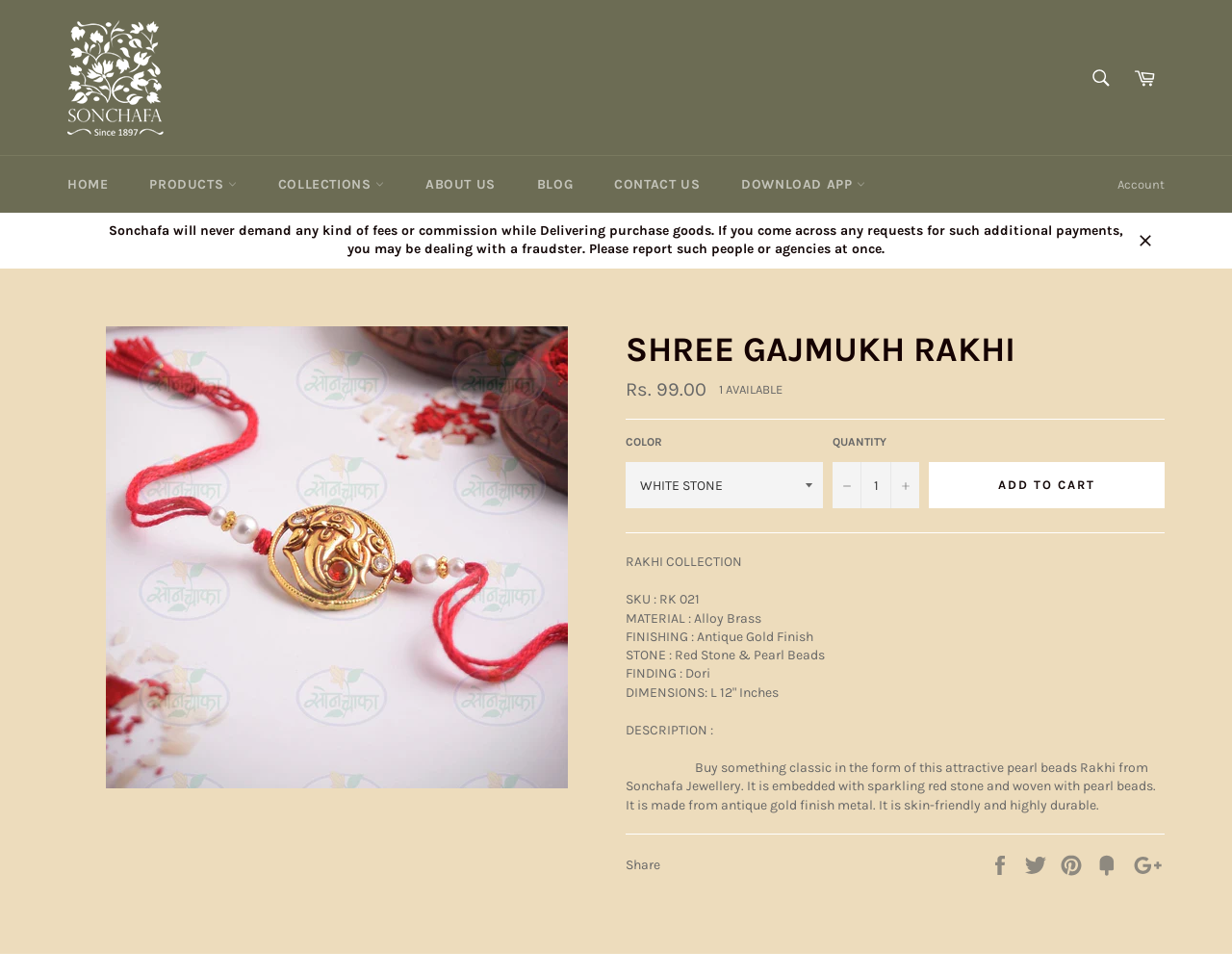Identify the bounding box coordinates for the element that needs to be clicked to fulfill this instruction: "Increase item quantity". Provide the coordinates in the format of four float numbers between 0 and 1: [left, top, right, bottom].

[0.723, 0.473, 0.746, 0.52]